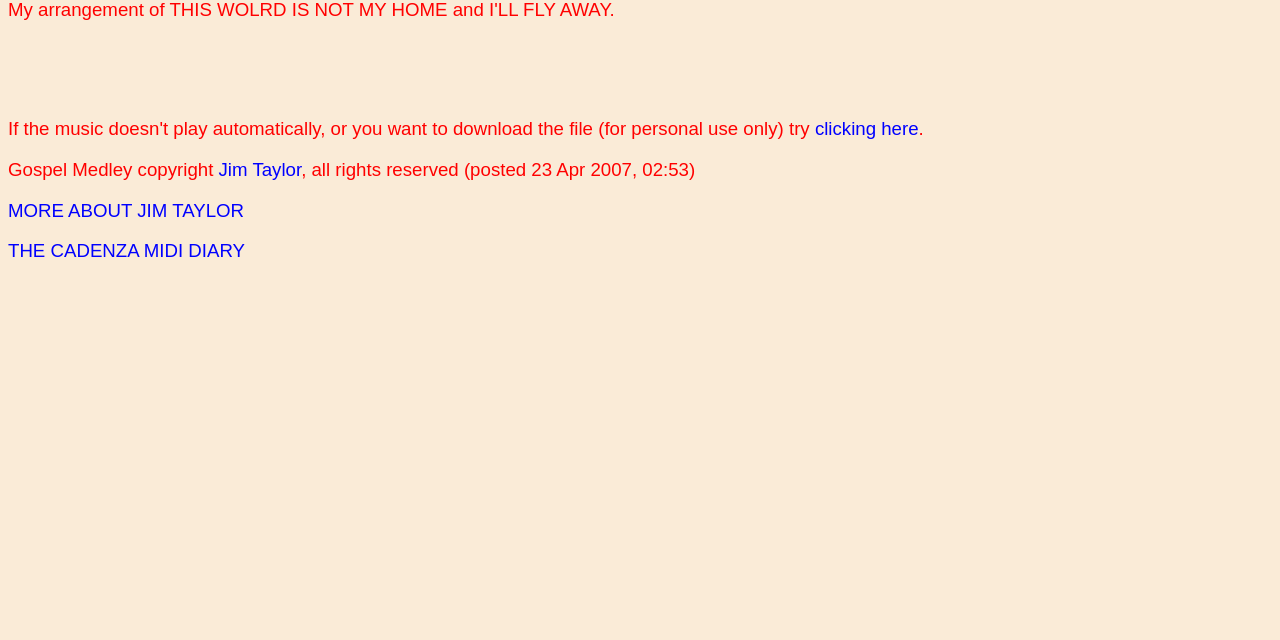Using the given description, provide the bounding box coordinates formatted as (top-left x, top-left y, bottom-right x, bottom-right y), with all values being floating point numbers between 0 and 1. Description: clicking here

[0.637, 0.185, 0.718, 0.218]